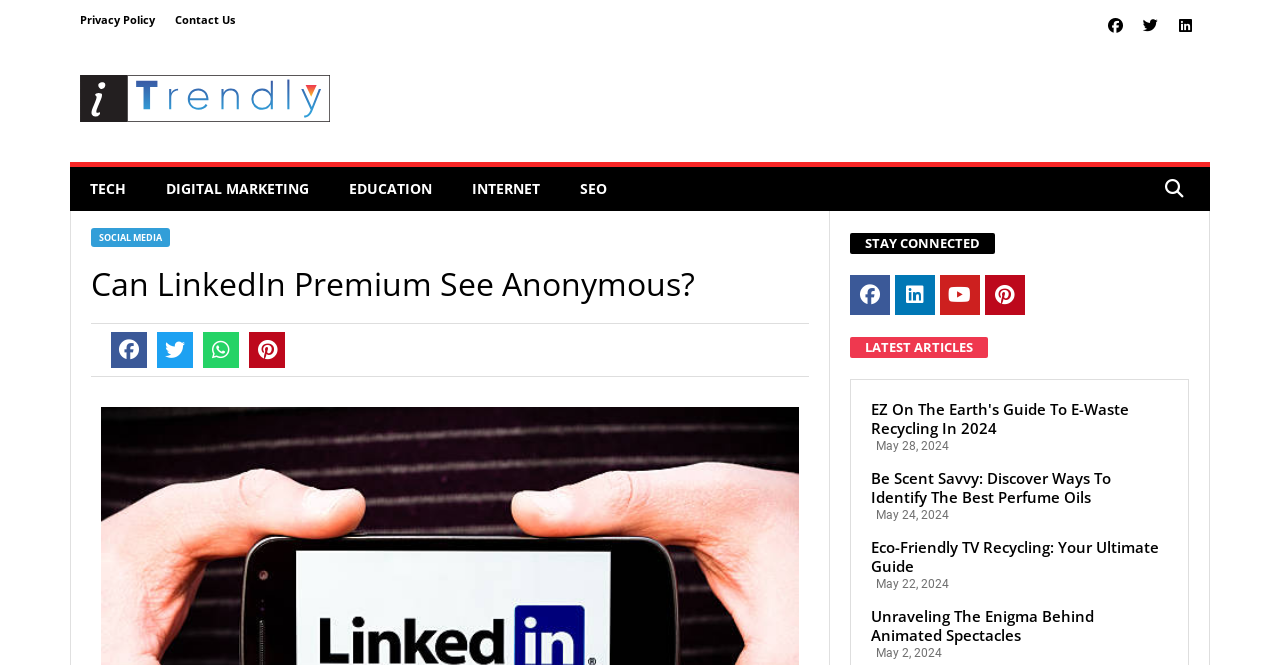Locate the primary heading on the webpage and return its text.

Can LinkedIn Premium See Anonymous?